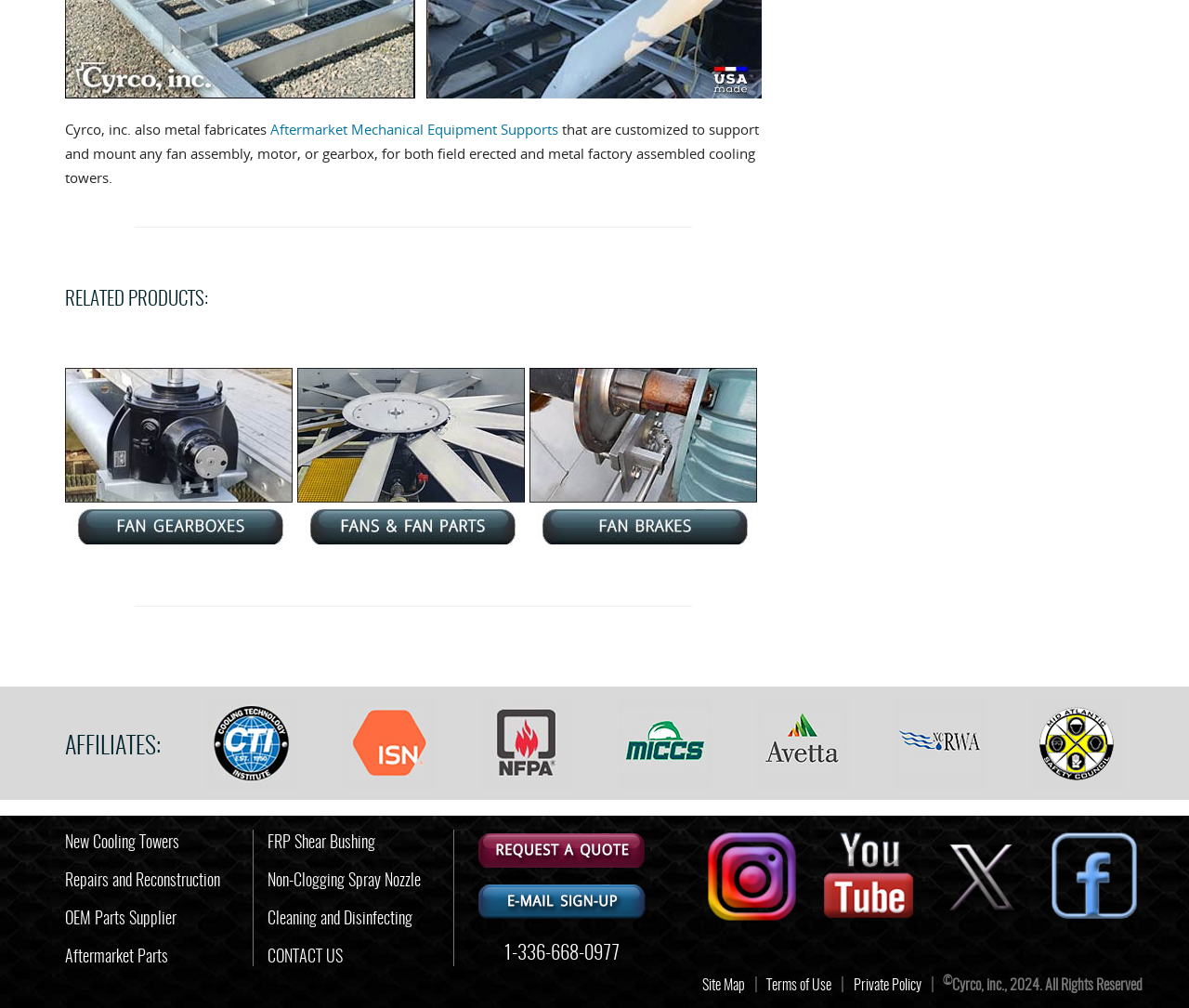Locate the bounding box coordinates of the area that needs to be clicked to fulfill the following instruction: "Read about Mentoring Series". The coordinates should be in the format of four float numbers between 0 and 1, namely [left, top, right, bottom].

None